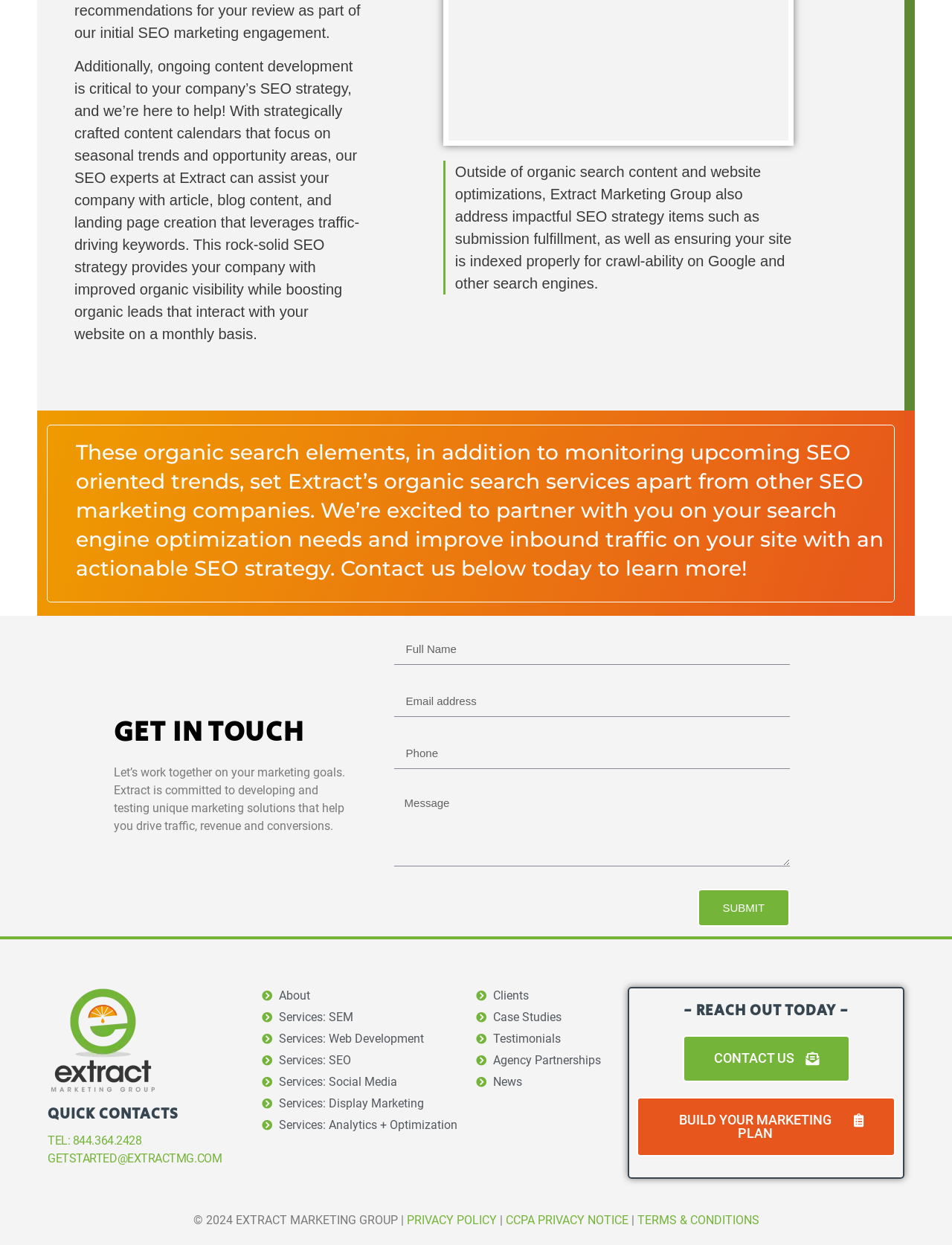Locate the bounding box coordinates of the element I should click to achieve the following instruction: "Get started".

[0.05, 0.652, 0.233, 0.663]